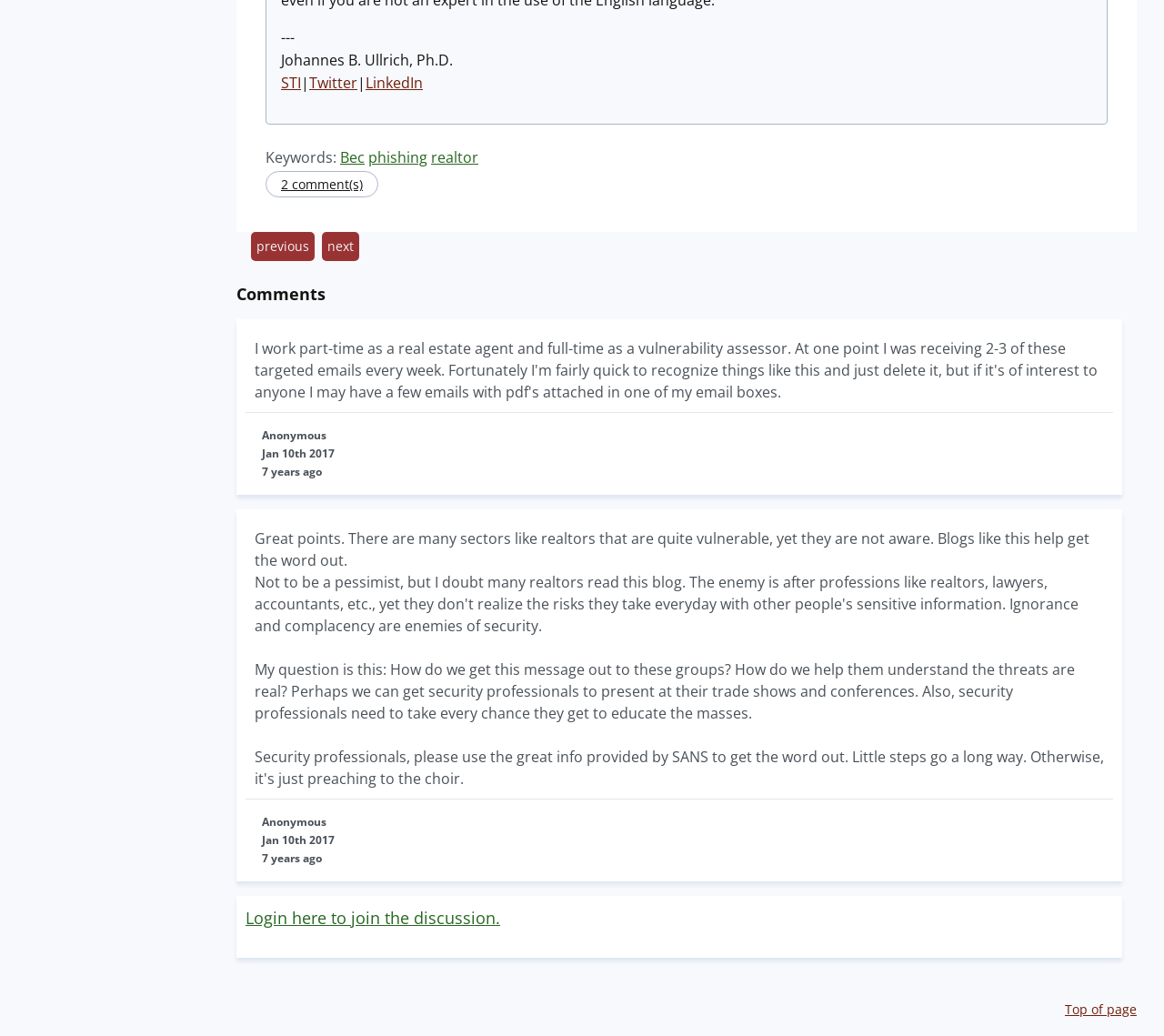Refer to the image and answer the question with as much detail as possible: What is the author's name?

The author's name is mentioned at the top of the webpage, right after the horizontal line, as 'Johannes B. Ullrich, Ph.D.'